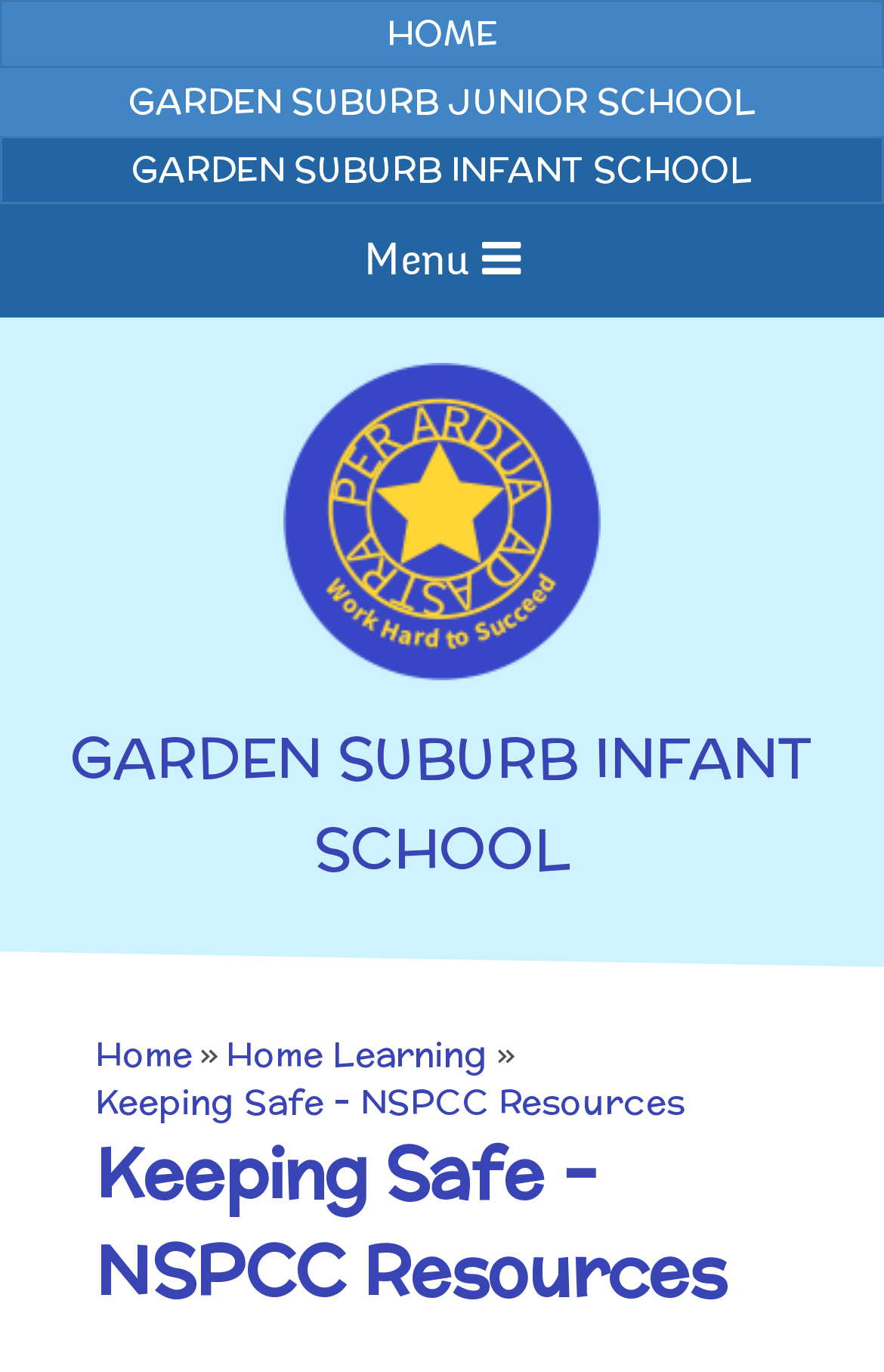How many links are in the top navigation menu?
Please answer the question with as much detail as possible using the screenshot.

I counted the links in the top navigation menu, which are 'HOME', 'GARDEN SUBURB JUNIOR SCHOOL', 'GARDEN SUBURB INFANT SCHOOL', 'Home', 'About us', 'Curriculum', and 'News'.